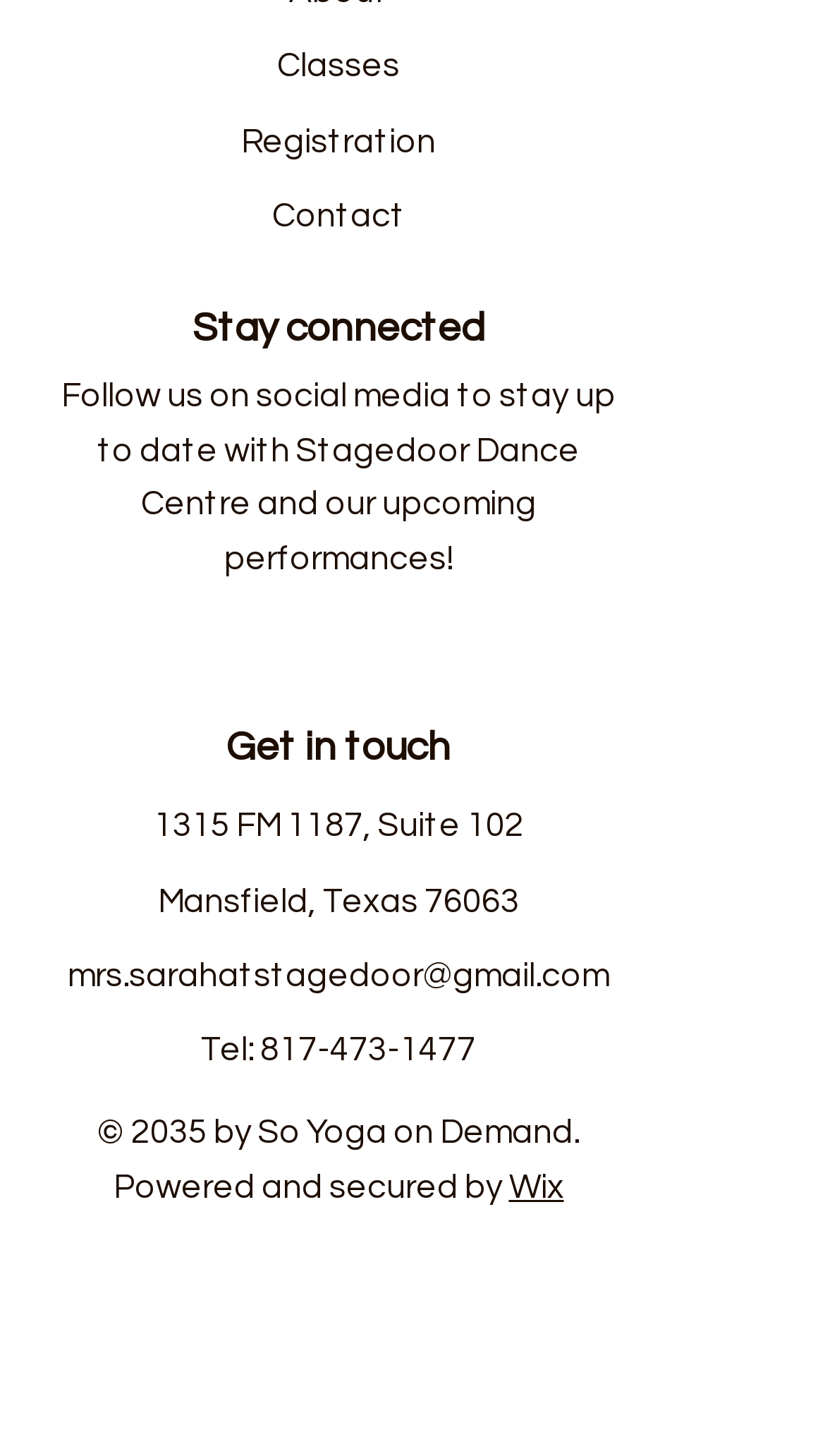Please determine the bounding box coordinates of the area that needs to be clicked to complete this task: 'Get in touch with Stagedoor Dance Centre via email'. The coordinates must be four float numbers between 0 and 1, formatted as [left, top, right, bottom].

[0.082, 0.658, 0.738, 0.681]